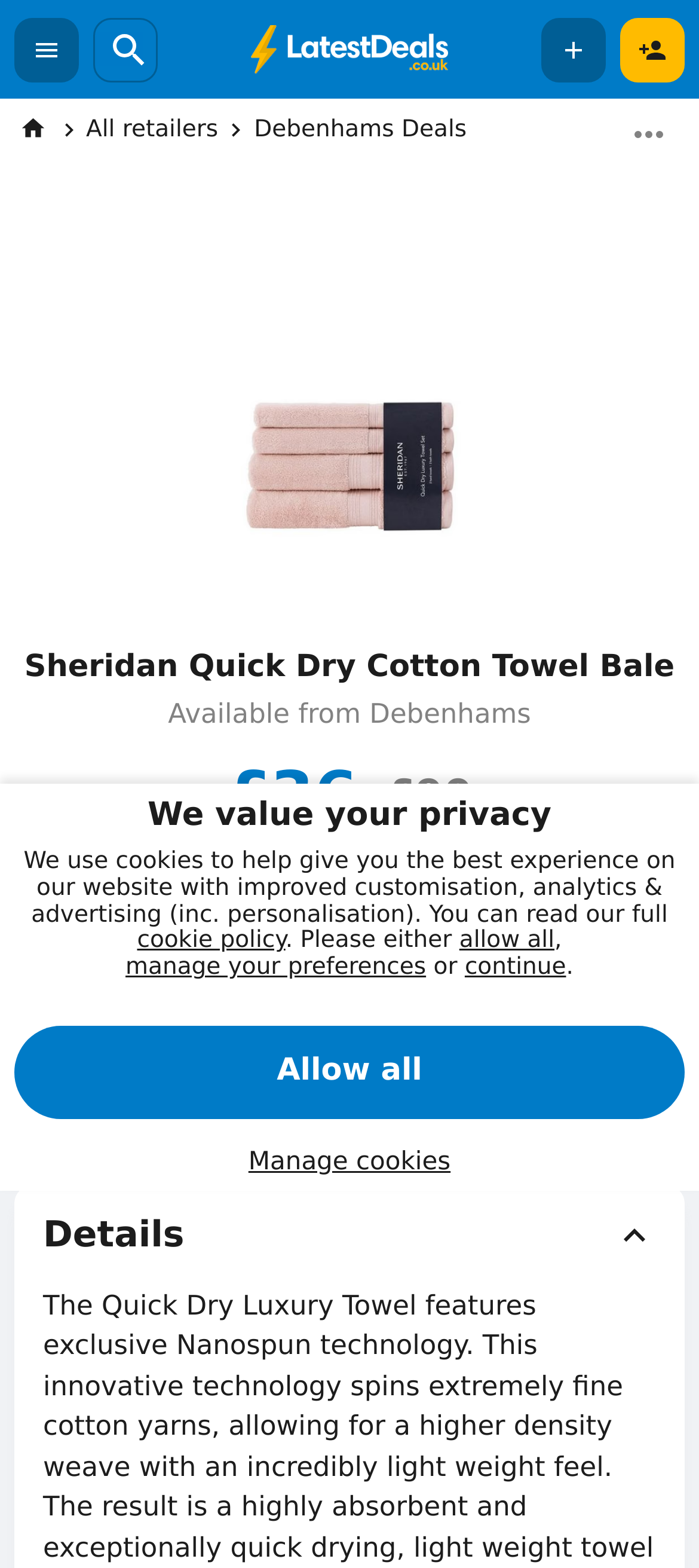Please indicate the bounding box coordinates for the clickable area to complete the following task: "View deal details". The coordinates should be specified as four float numbers between 0 and 1, i.e., [left, top, right, bottom].

[0.062, 0.774, 0.938, 0.802]